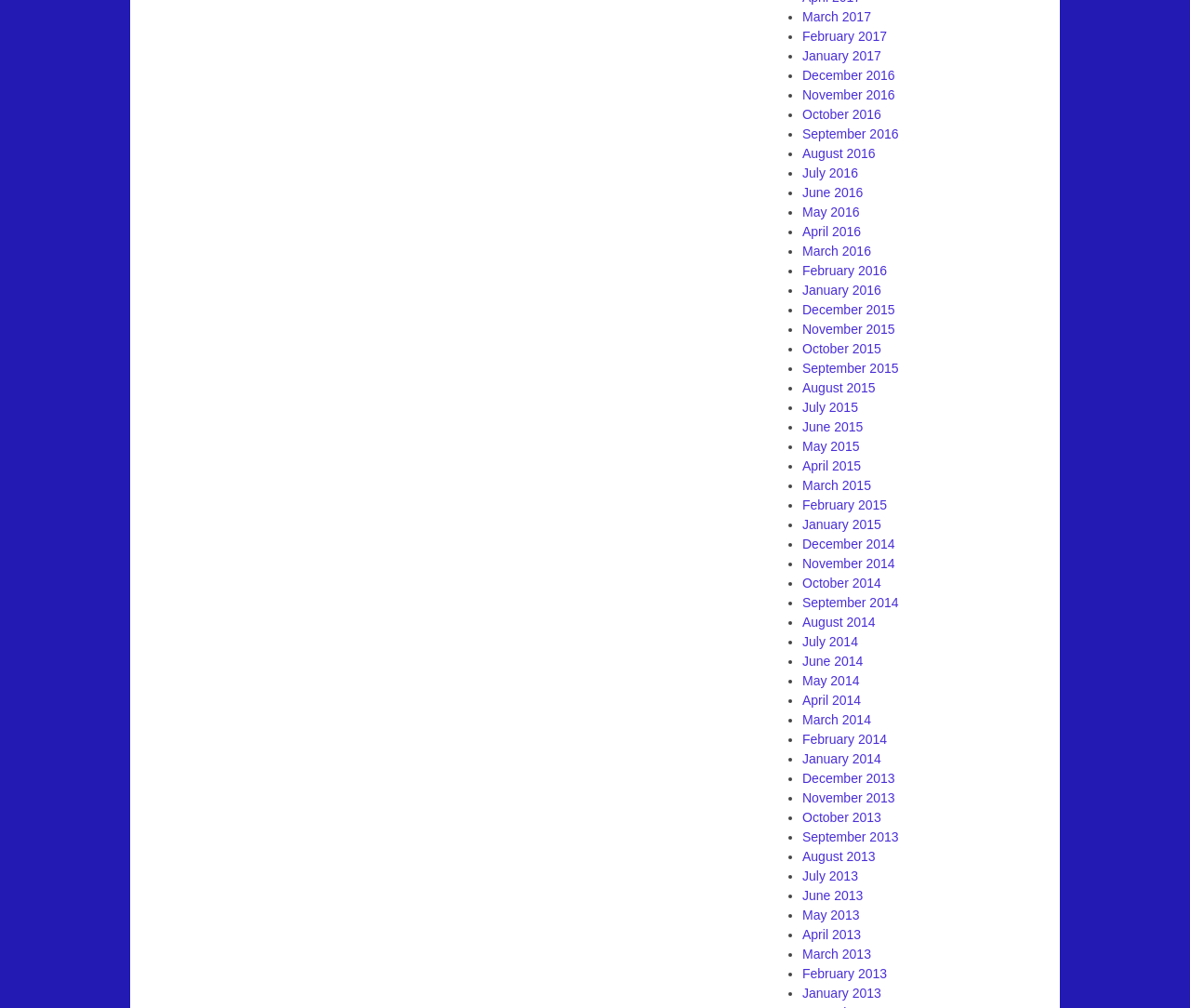Please locate the bounding box coordinates of the region I need to click to follow this instruction: "View February 2016".

[0.674, 0.261, 0.745, 0.276]